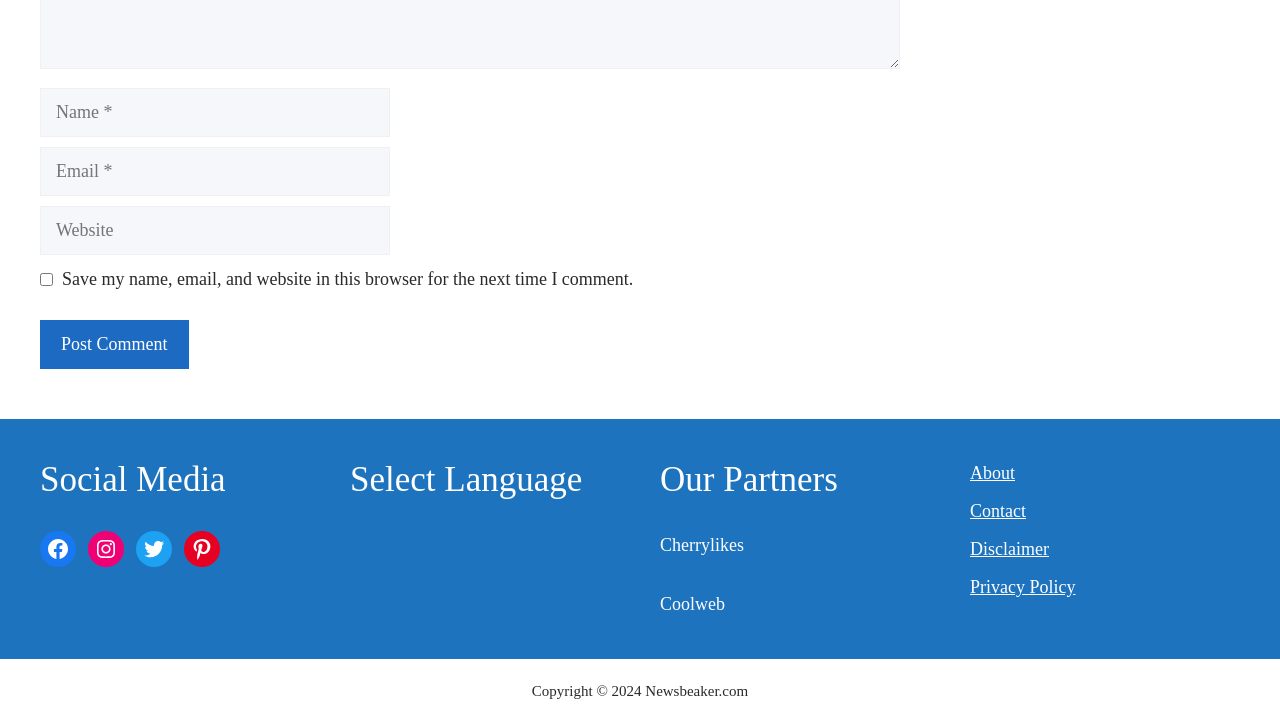Please specify the bounding box coordinates of the area that should be clicked to accomplish the following instruction: "Click the Post Comment button". The coordinates should consist of four float numbers between 0 and 1, i.e., [left, top, right, bottom].

[0.031, 0.443, 0.147, 0.511]